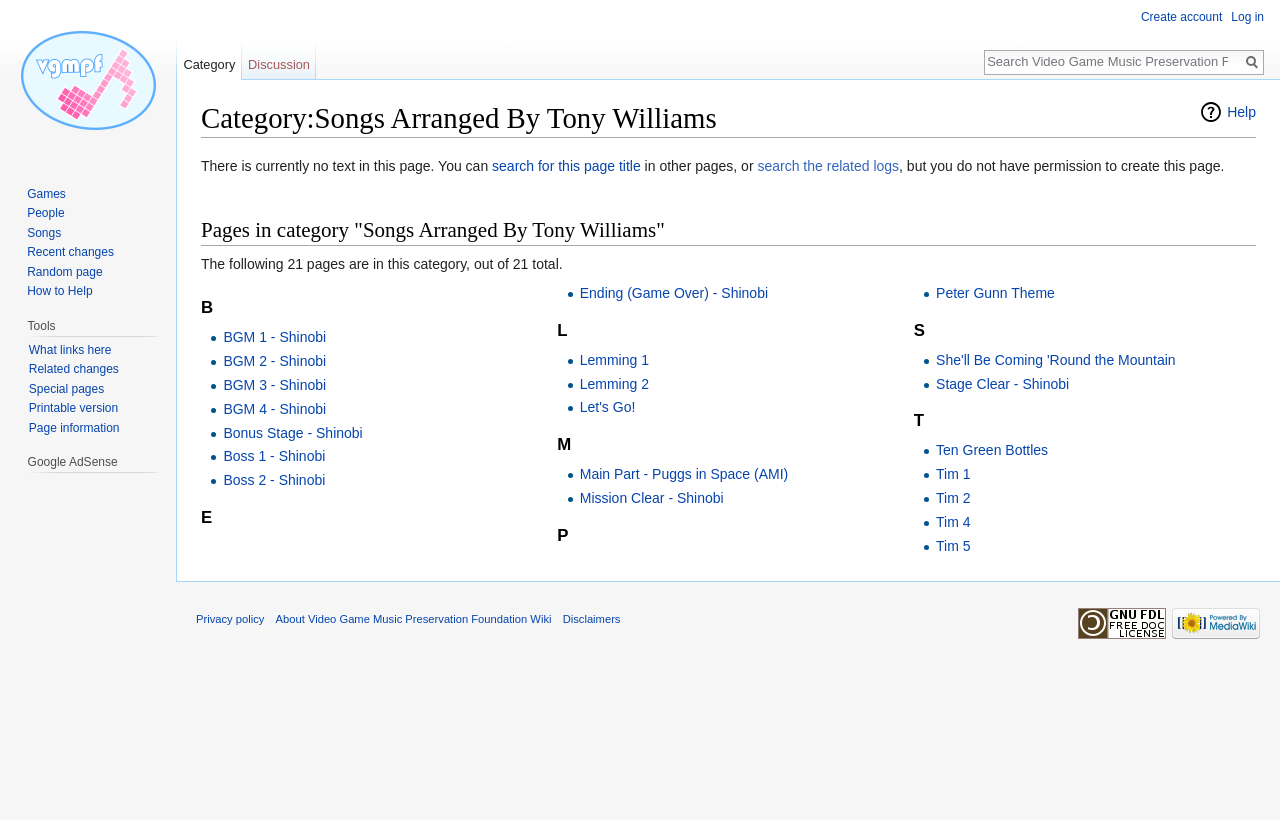Using the webpage screenshot, locate the HTML element that fits the following description and provide its bounding box: "BGM 2 - Shinobi".

[0.175, 0.431, 0.255, 0.45]